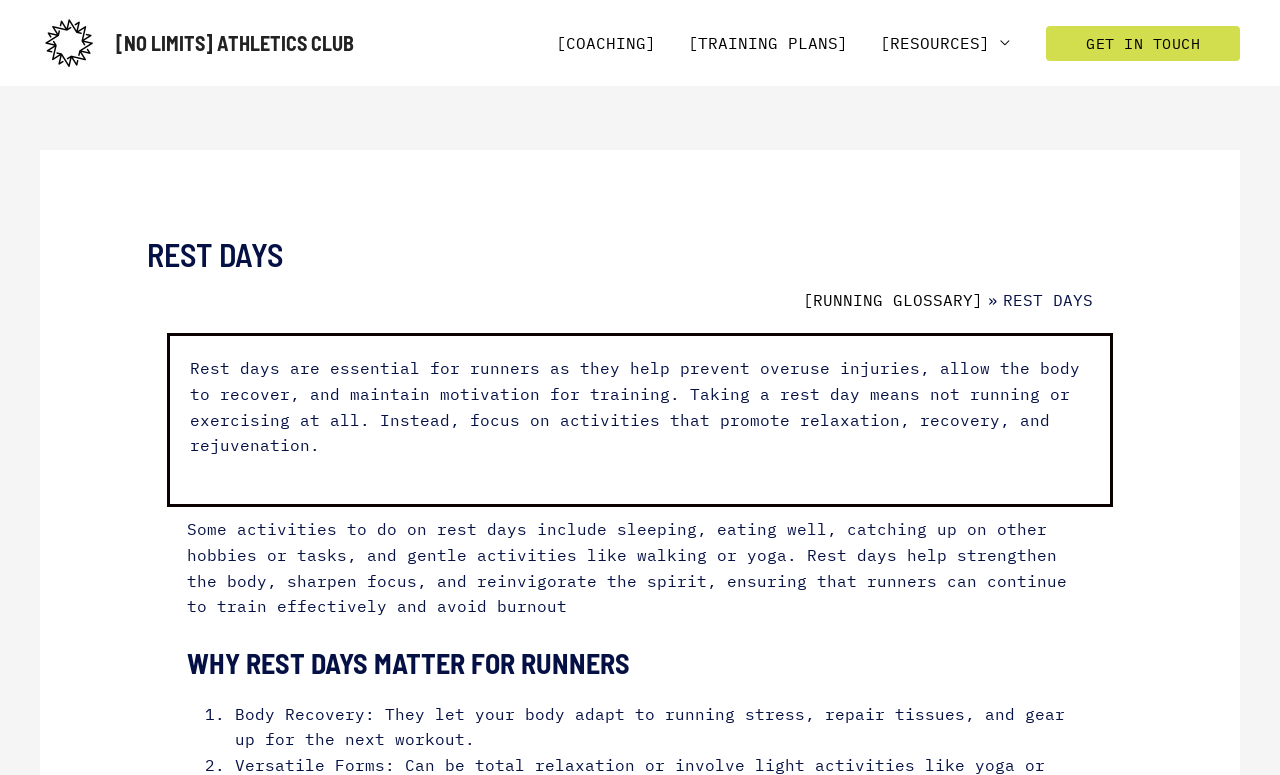Based on what you see in the screenshot, provide a thorough answer to this question: What is the purpose of rest days for runners?

According to the webpage, rest days are essential for runners as they help prevent overuse injuries, allow the body to recover, and maintain motivation for training. Rest days involve activities that promote relaxation, recovery, and rejuvenation, such as sleeping, eating well, and gentle activities like walking or yoga.